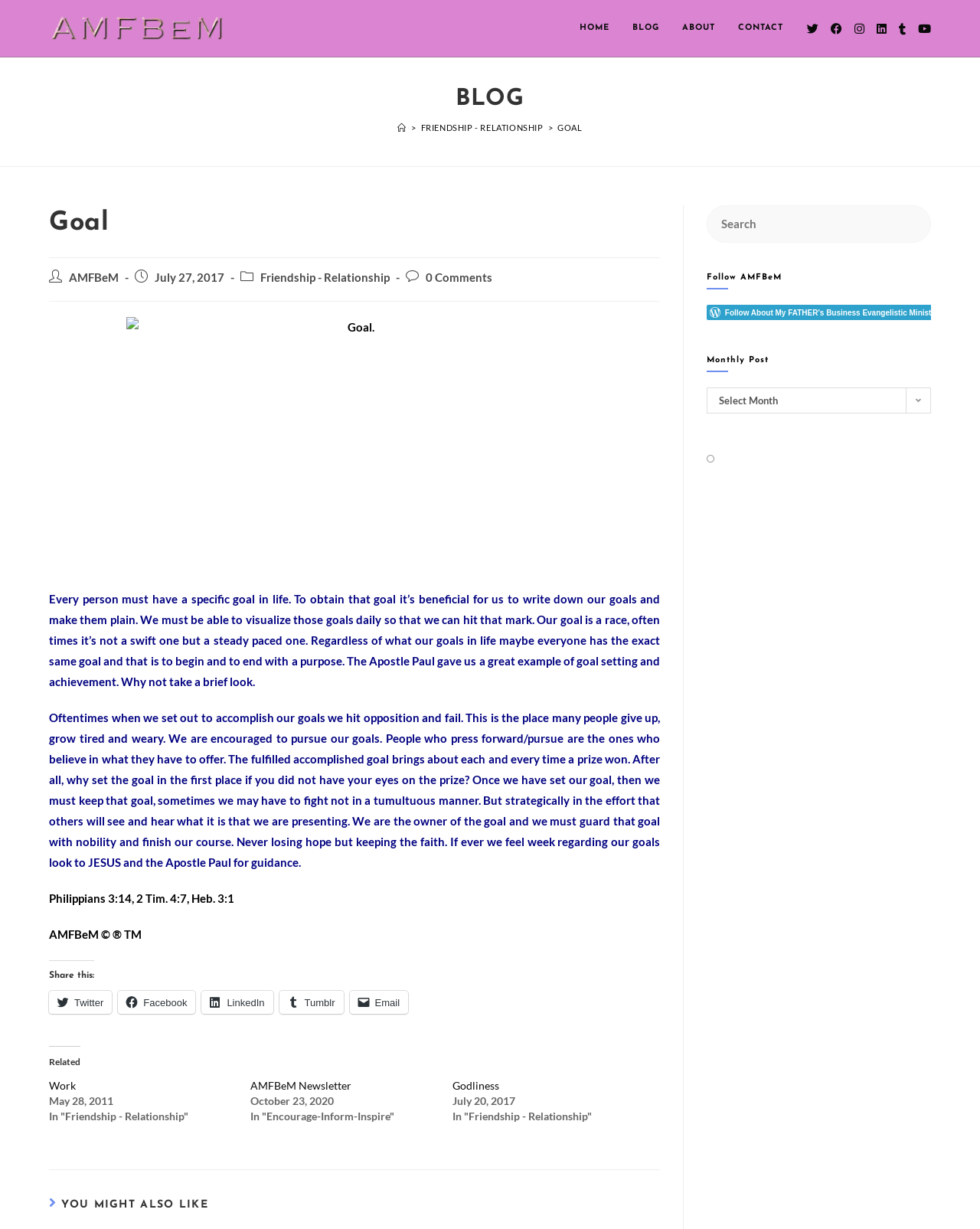What is the main topic of this blog post?
Please use the image to provide an in-depth answer to the question.

The main topic of this blog post is goal setting, which is evident from the heading 'Goal' and the content of the post that discusses the importance of setting goals and achieving them.